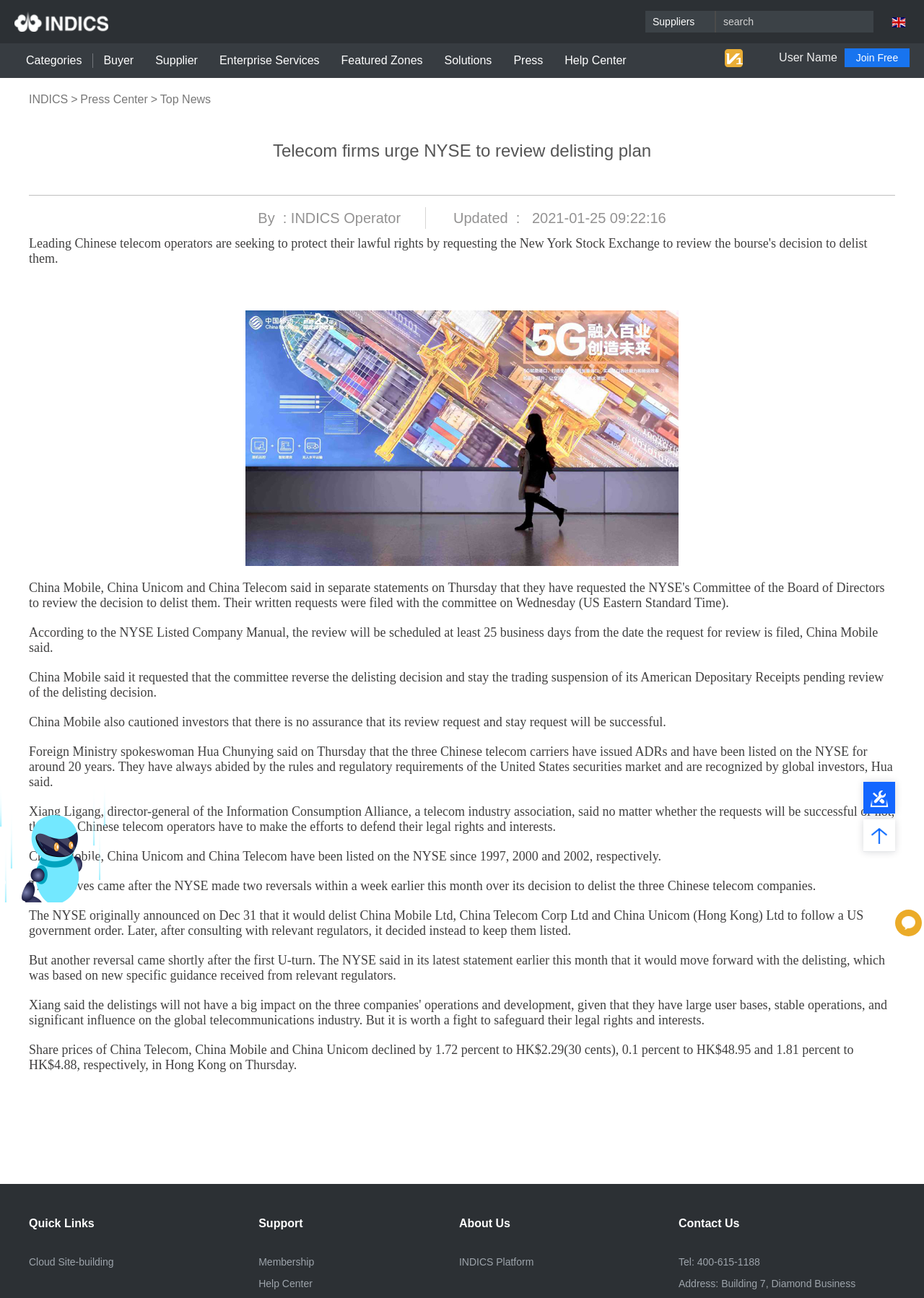From the given element description: "parent_node: User Name", find the bounding box for the UI element. Provide the coordinates as four float numbers between 0 and 1, in the order [left, top, right, bottom].

[0.784, 0.038, 0.804, 0.052]